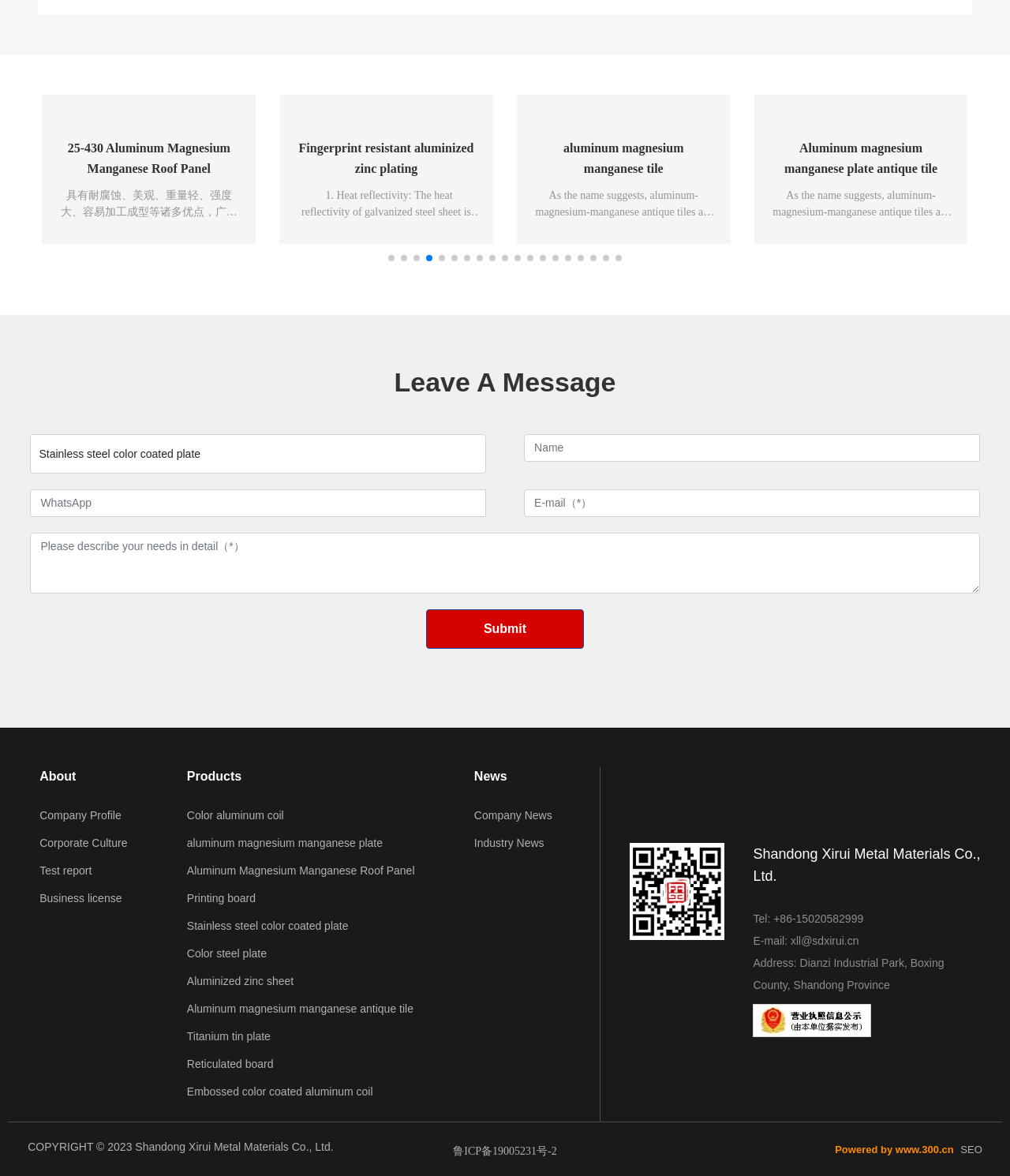Please look at the image and answer the question with a detailed explanation: What type of products does the company offer?

I determined the type of products offered by the company by looking at the links in the 'Products' section, which include 'Color aluminum coil', 'aluminum magnesium manganese plate', and other metal-related products.